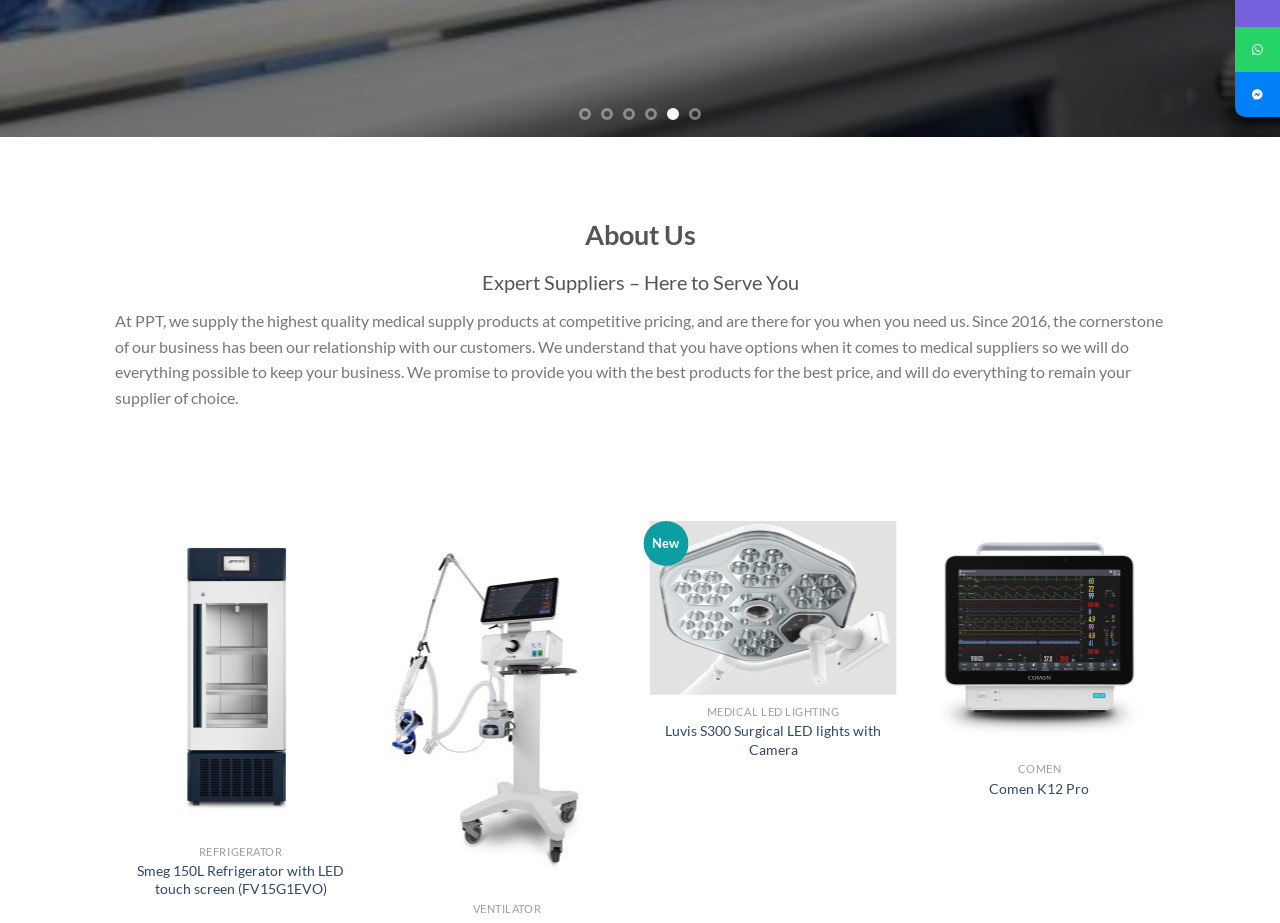Given the element description parent_node: Add to wishlist aria-label="Wishlist", predict the bounding box coordinates for the UI element in the webpage screenshot. The format should be (top-left x, top-left y, bottom-right x, bottom-right y), and the values should be between 0 and 1.

[0.459, 0.575, 0.483, 0.609]